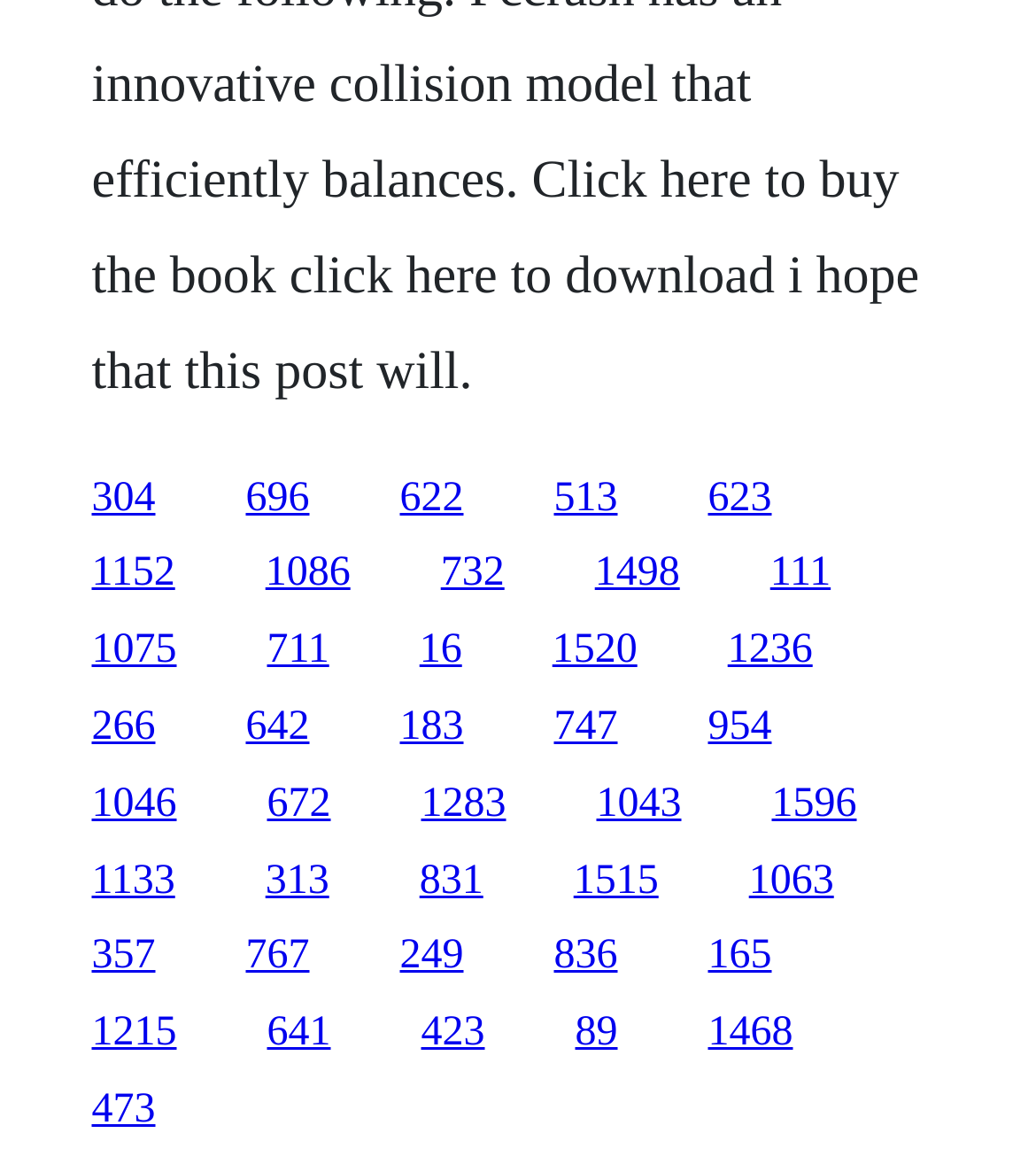Please indicate the bounding box coordinates of the element's region to be clicked to achieve the instruction: "click the first link". Provide the coordinates as four float numbers between 0 and 1, i.e., [left, top, right, bottom].

[0.088, 0.405, 0.15, 0.444]